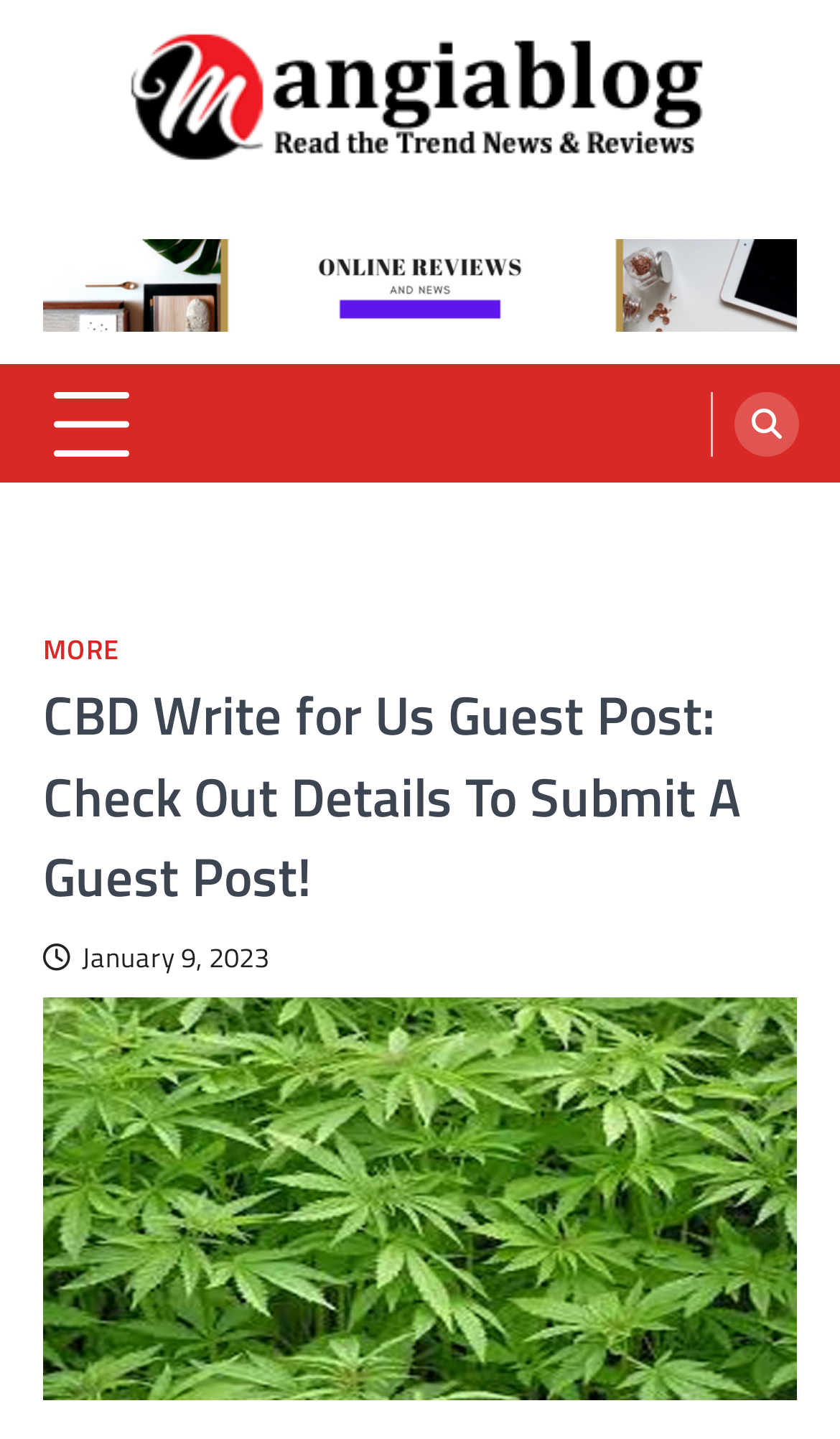What is the date of the guest post?
Please use the visual content to give a single word or phrase answer.

January 9, 2023